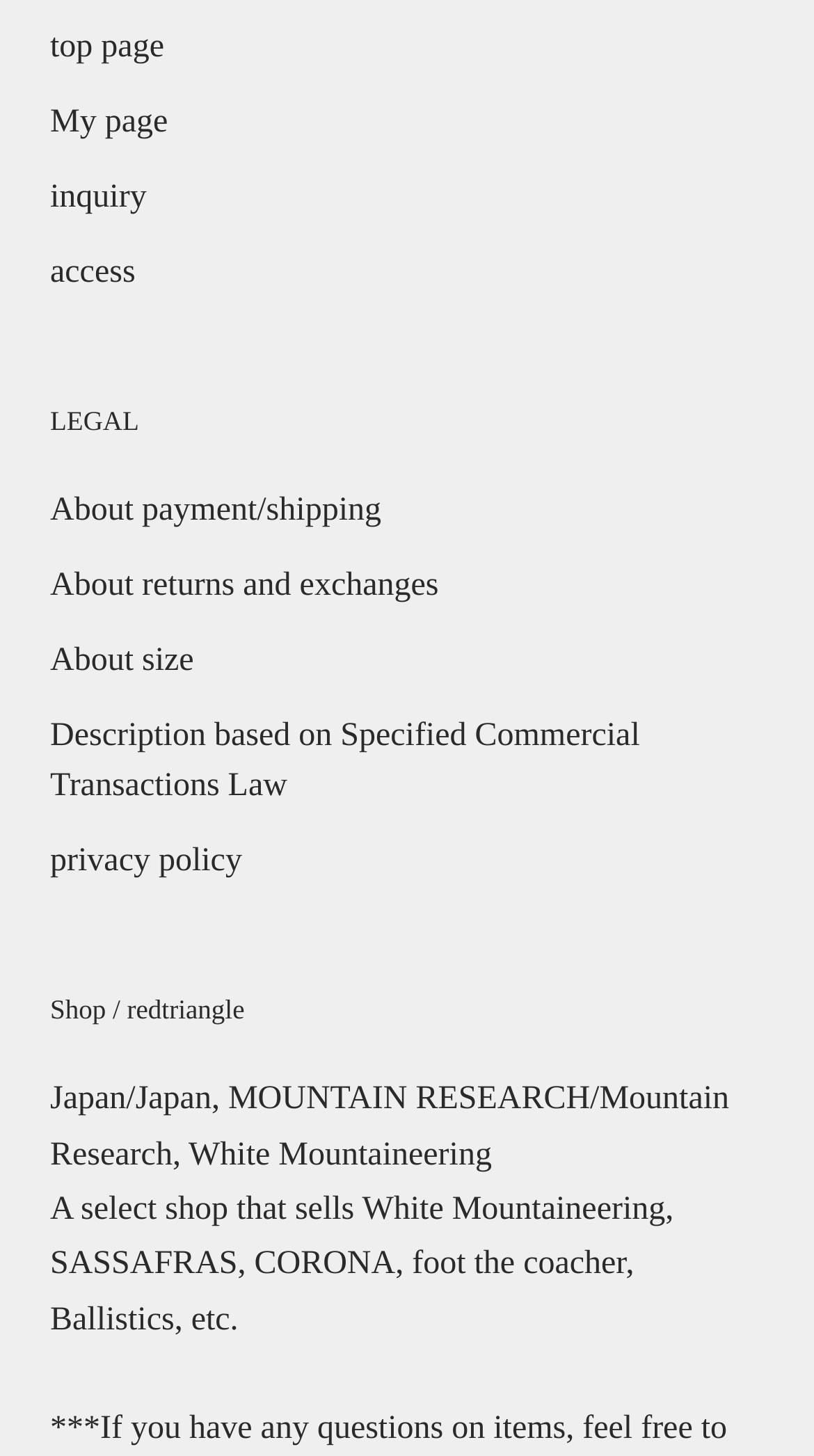Please identify the bounding box coordinates of the clickable region that I should interact with to perform the following instruction: "go to My page". The coordinates should be expressed as four float numbers between 0 and 1, i.e., [left, top, right, bottom].

[0.062, 0.068, 0.938, 0.102]